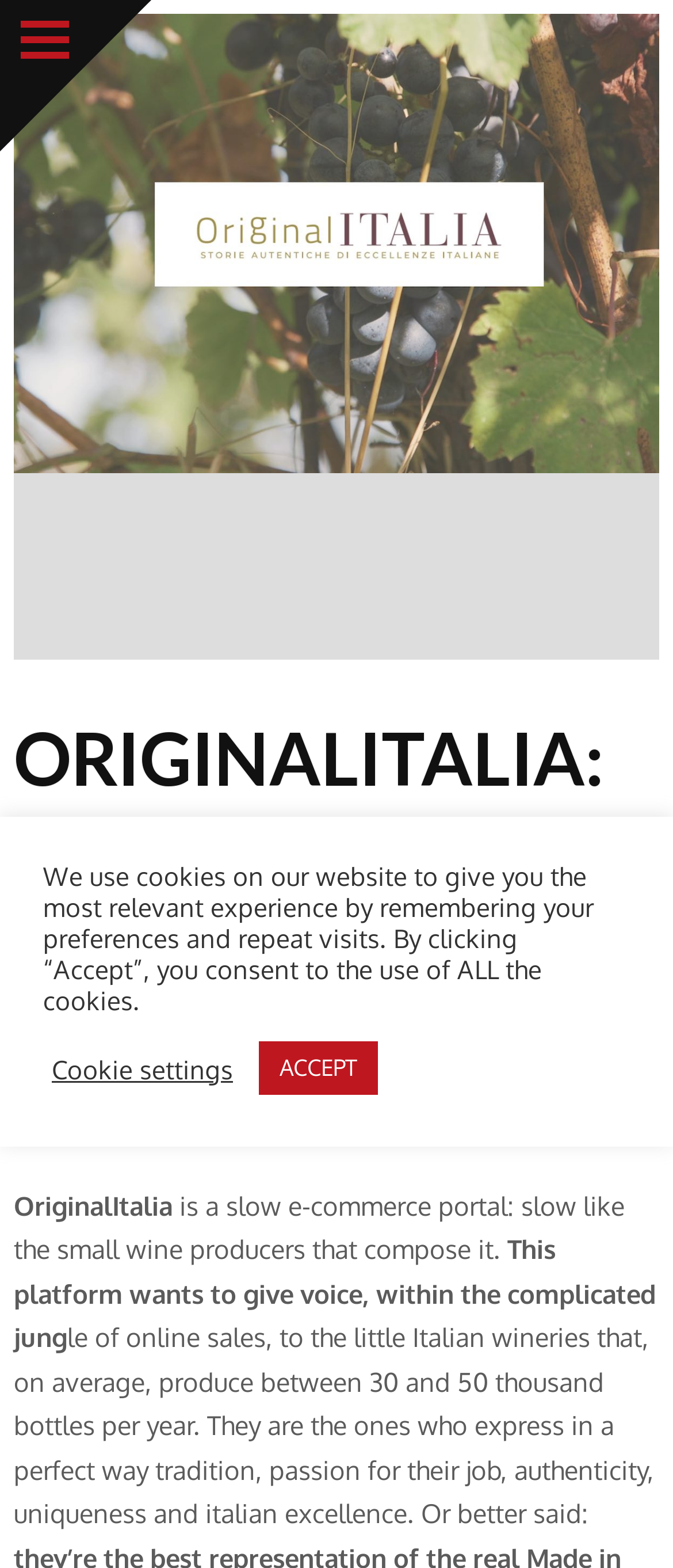Offer a meticulous description of the webpage's structure and content.

The webpage is about OriginalItalia, a slow e-commerce portal that promotes small Italian wine producers. At the top left, there is a link to "News" and a "SEARCH" button. Below these elements, there are several links to different topics, including "Editorial", "Food", "Handicraft", "Interviews", "Italian wines", "Lifestyle", "Locations", "Magazine", and "Numbers". 

On the top right, there is a large image with the logo "ORIGINALITALIA". Below the logo, there is a heading that reads "ORIGINALITALIA: WHEN MADE IN ITALY MEETS A “SLOW COMMERCE”". 

The main content of the webpage is a paragraph of text that describes OriginalItalia's mission. The text is divided into three sections, with the first section introducing OriginalItalia as a slow e-commerce portal. The second section explains that the platform aims to give voice to small Italian wineries that produce between 30 and 50 thousand bottles per year. The third section highlights the values of these wineries, including tradition, passion, authenticity, uniqueness, and Italian excellence.